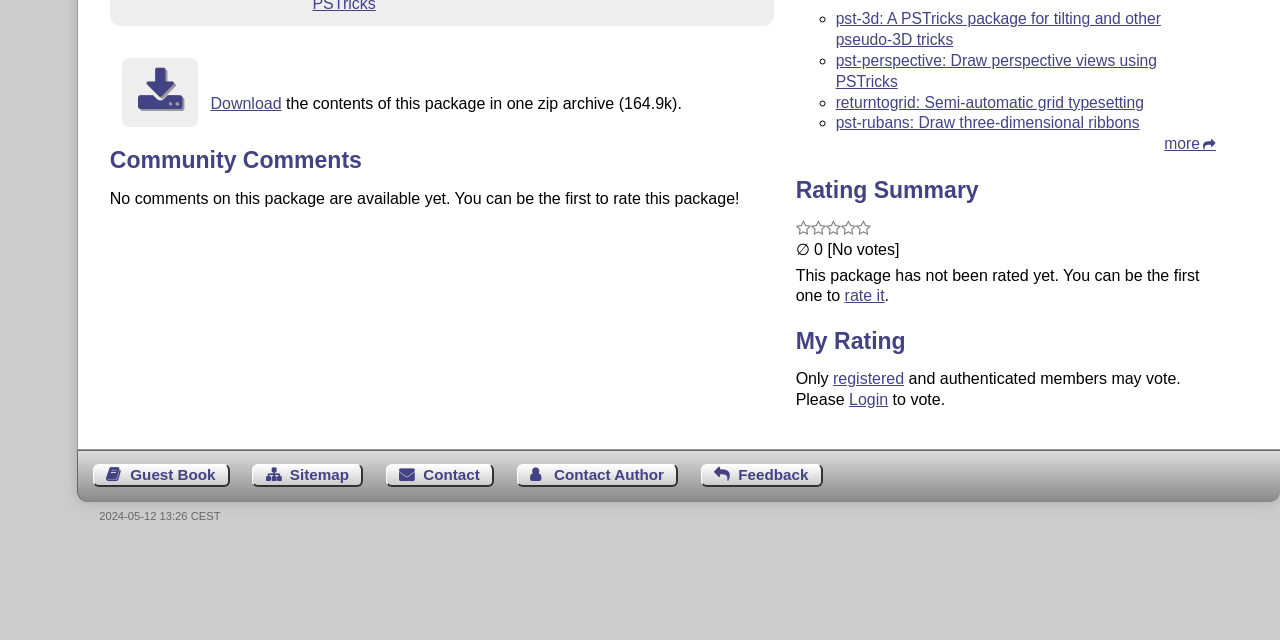Identify the coordinates of the bounding box for the element described below: "pst-rubans: Draw three-dimensional ribbons". Return the coordinates as four float numbers between 0 and 1: [left, top, right, bottom].

[0.653, 0.179, 0.89, 0.205]